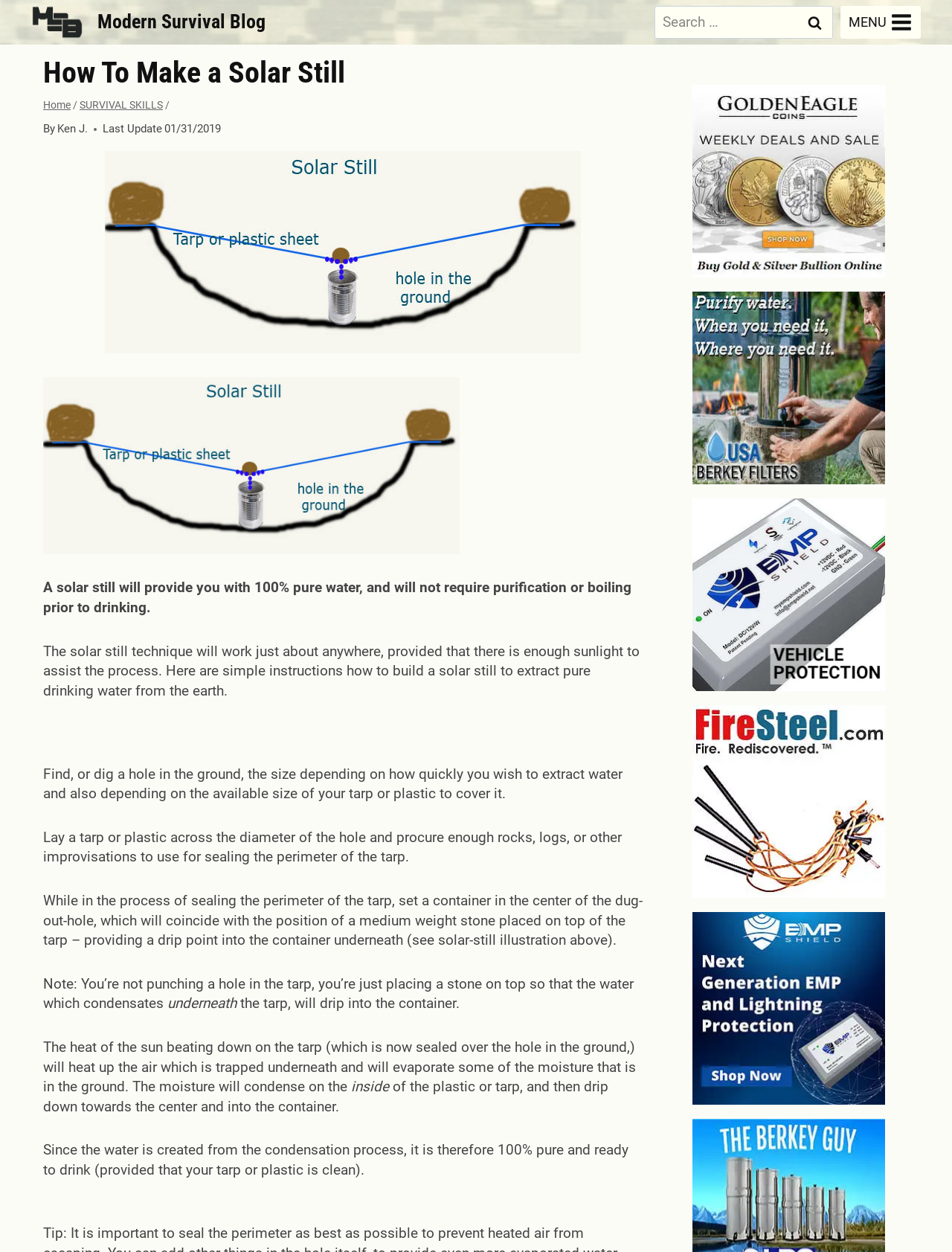Locate the bounding box coordinates of the item that should be clicked to fulfill the instruction: "Visit the 'SURVIVAL SKILLS' page".

[0.084, 0.079, 0.171, 0.089]